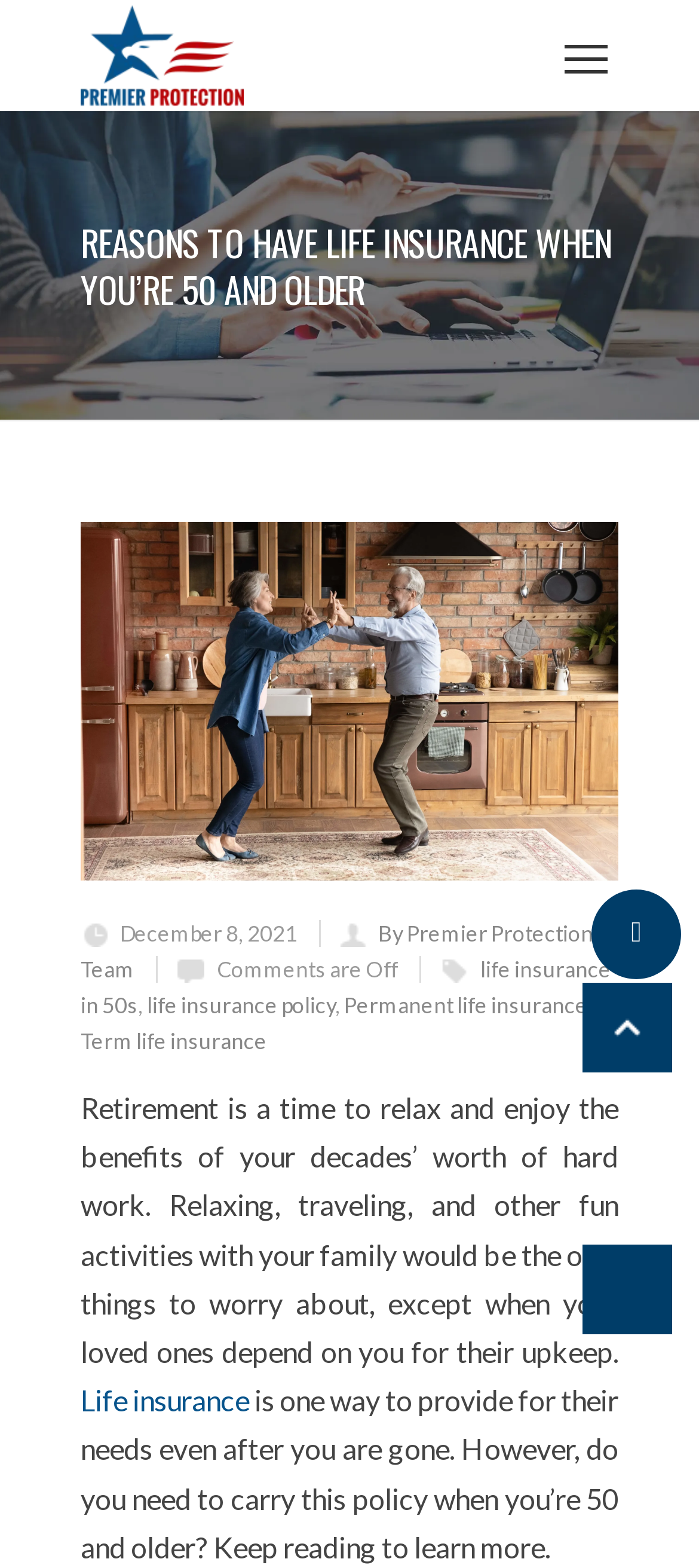What is the purpose of life insurance?
Please elaborate on the answer to the question with detailed information.

The purpose of life insurance can be determined by reading the text, which states that life insurance 'is one way to provide for their needs even after you are gone', suggesting that the purpose of life insurance is to provide for loved ones even after one's passing.